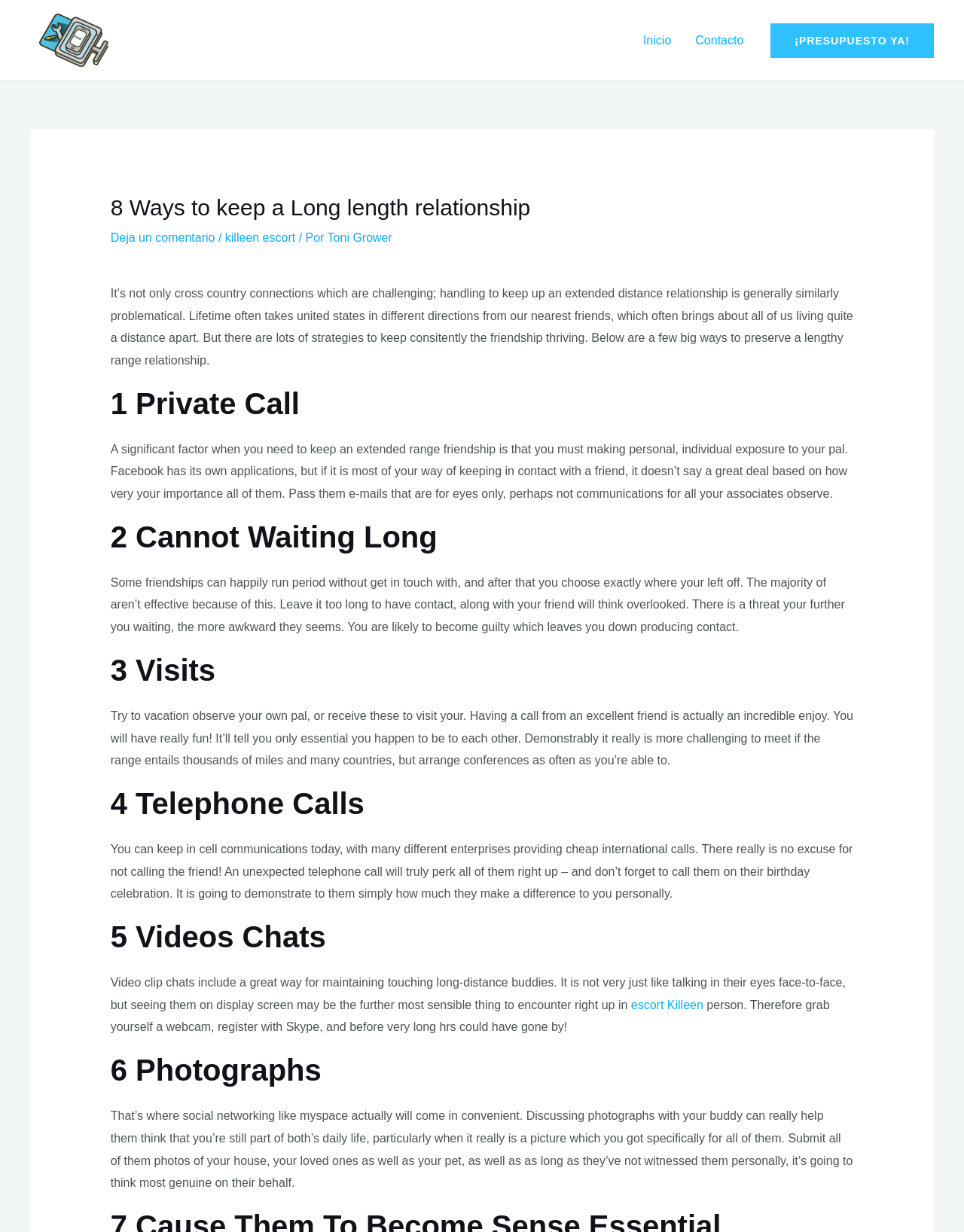Produce a meticulous description of the webpage.

The webpage is about maintaining a long-distance relationship, specifically providing 8 ways to do so. At the top left, there is a logo of "Doctor Phone" with a link and an image. On the top right, there is a navigation menu with links to "Inicio" and "Contacto". Below the navigation menu, there is a prominent call-to-action button "¡PRESUPUESTO YA!".

The main content of the webpage is divided into 8 sections, each with a heading and a brief description. The sections are numbered from 1 to 8, and each section provides a way to maintain a long-distance relationship. The headings are "1 Private Call", "2 Cannot Waiting Long", "3 Visits", "4 Telephone Calls", "5 Videos Chats", "6 Photographs", and so on.

The first section, "1 Private Call", suggests making personal, individual contact with your friend, rather than just relying on social media. The second section, "2 Cannot Waiting Long", advises against waiting too long to get in touch with your friend, as it can lead to awkwardness. The third section, "3 Visits", recommends trying to visit your friend or have them visit you.

The rest of the sections provide similar advice, such as making regular telephone calls, using video chats, sharing photographs, and so on. Throughout the content, there are links to external websites, such as "killeen escort" and "escort Killeen", which seem to be unrelated to the main topic of the webpage.

Overall, the webpage provides practical advice on how to maintain a long-distance relationship, with a focus on regular communication and personal contact.